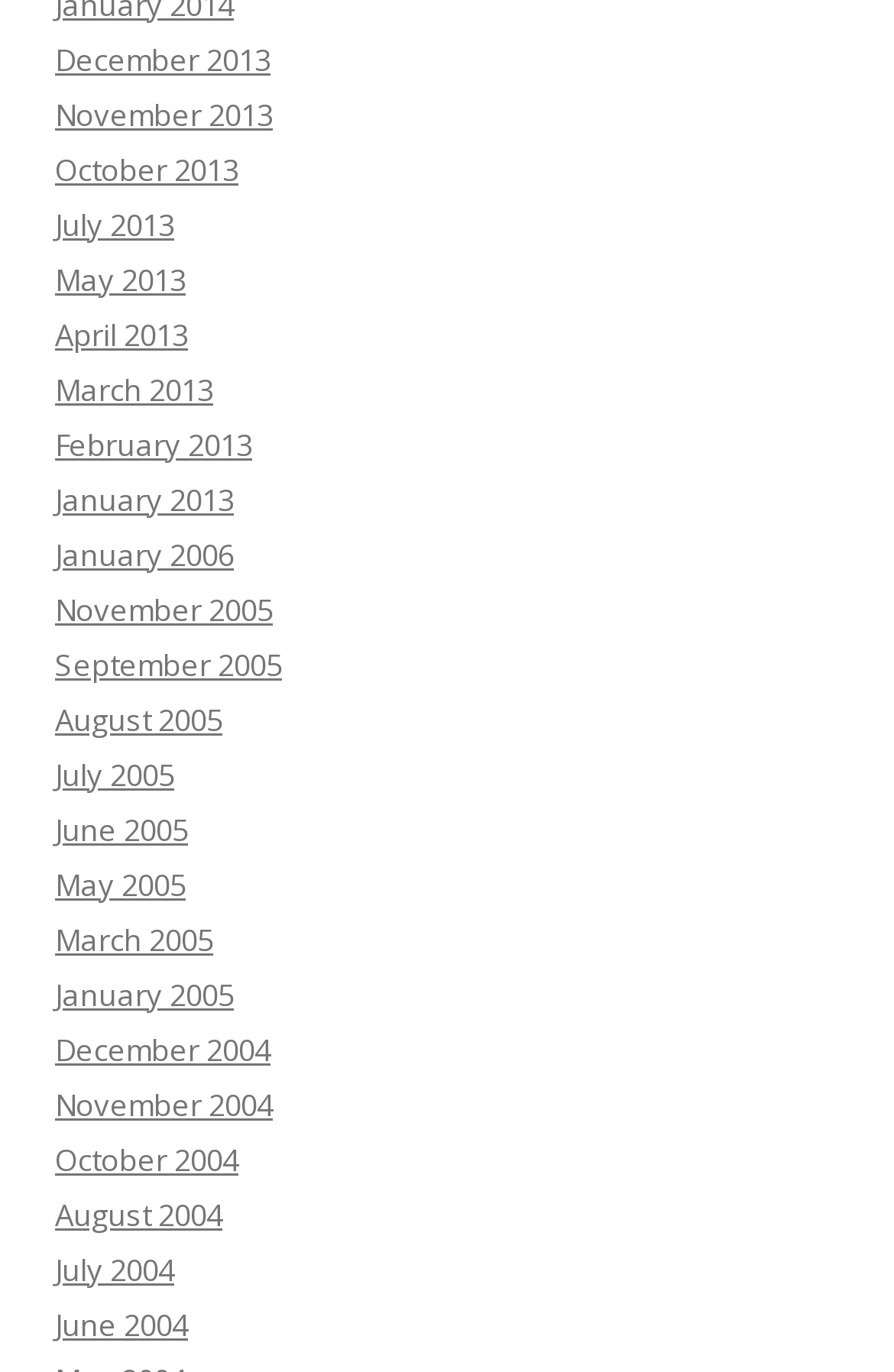Provide your answer in one word or a succinct phrase for the question: 
What is the earliest month available?

January 2004